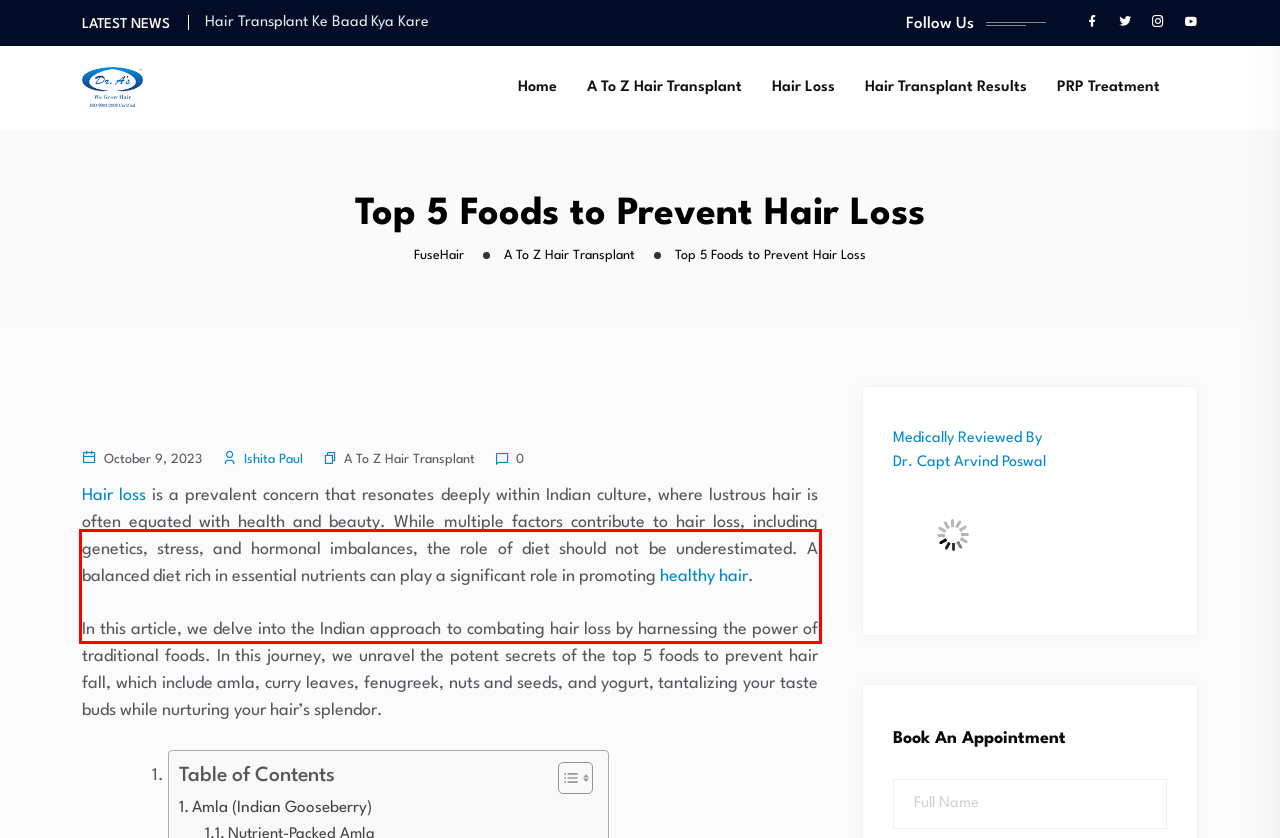You are provided with a screenshot of a webpage that includes a red bounding box. Extract and generate the text content found within the red bounding box.

In this article, we delve into the Indian approach to combating hair loss by harnessing the power of traditional foods. In this journey, we unravel the potent secrets of the top 5 foods to prevent hair fall, which include amla, curry leaves, fenugreek, nuts and seeds, and yogurt, tantalizing your taste buds while nurturing your hair’s splendor.